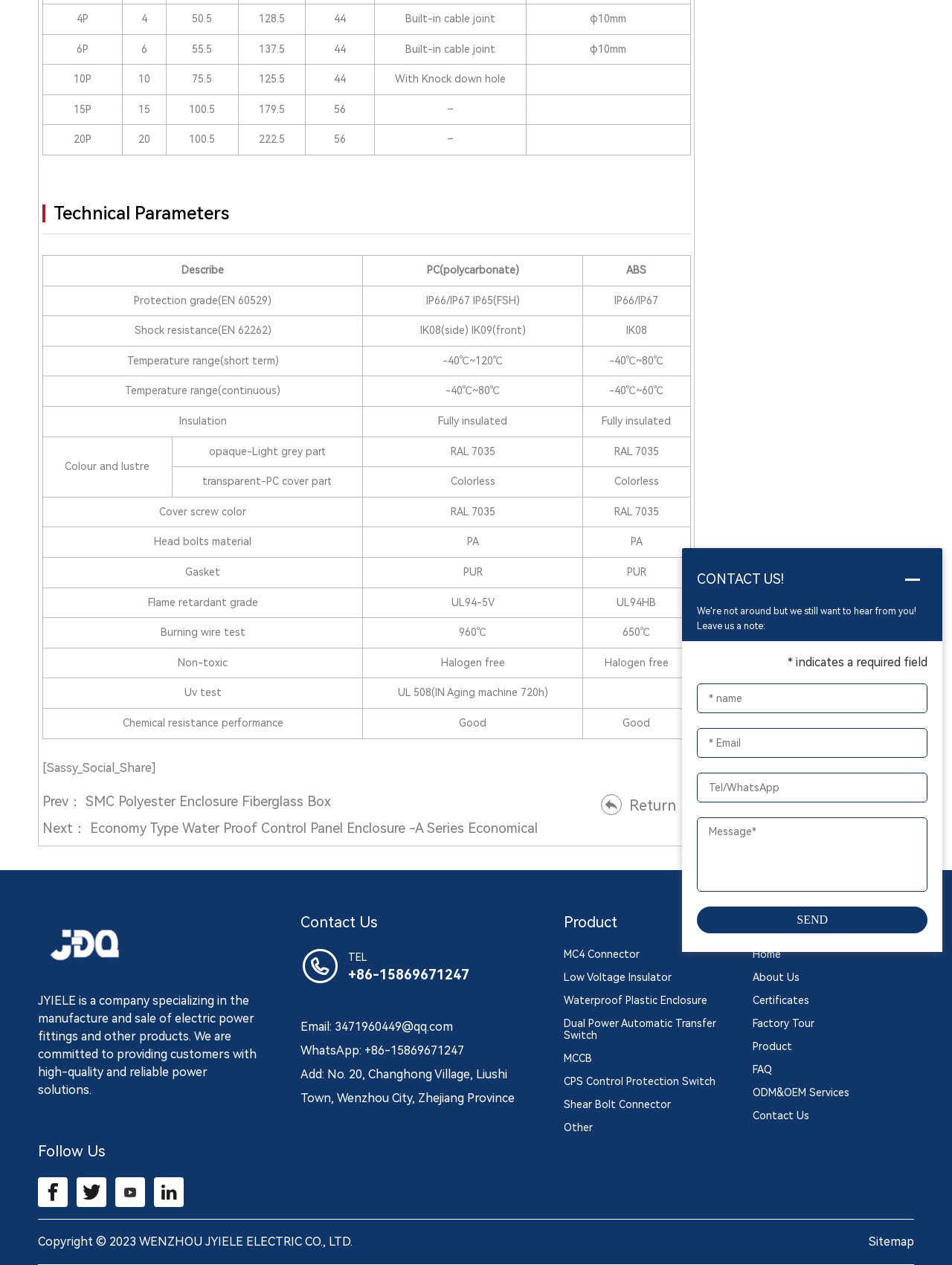Show me the bounding box coordinates of the clickable region to achieve the task as per the instruction: "Examine insulation".

[0.045, 0.321, 0.381, 0.345]